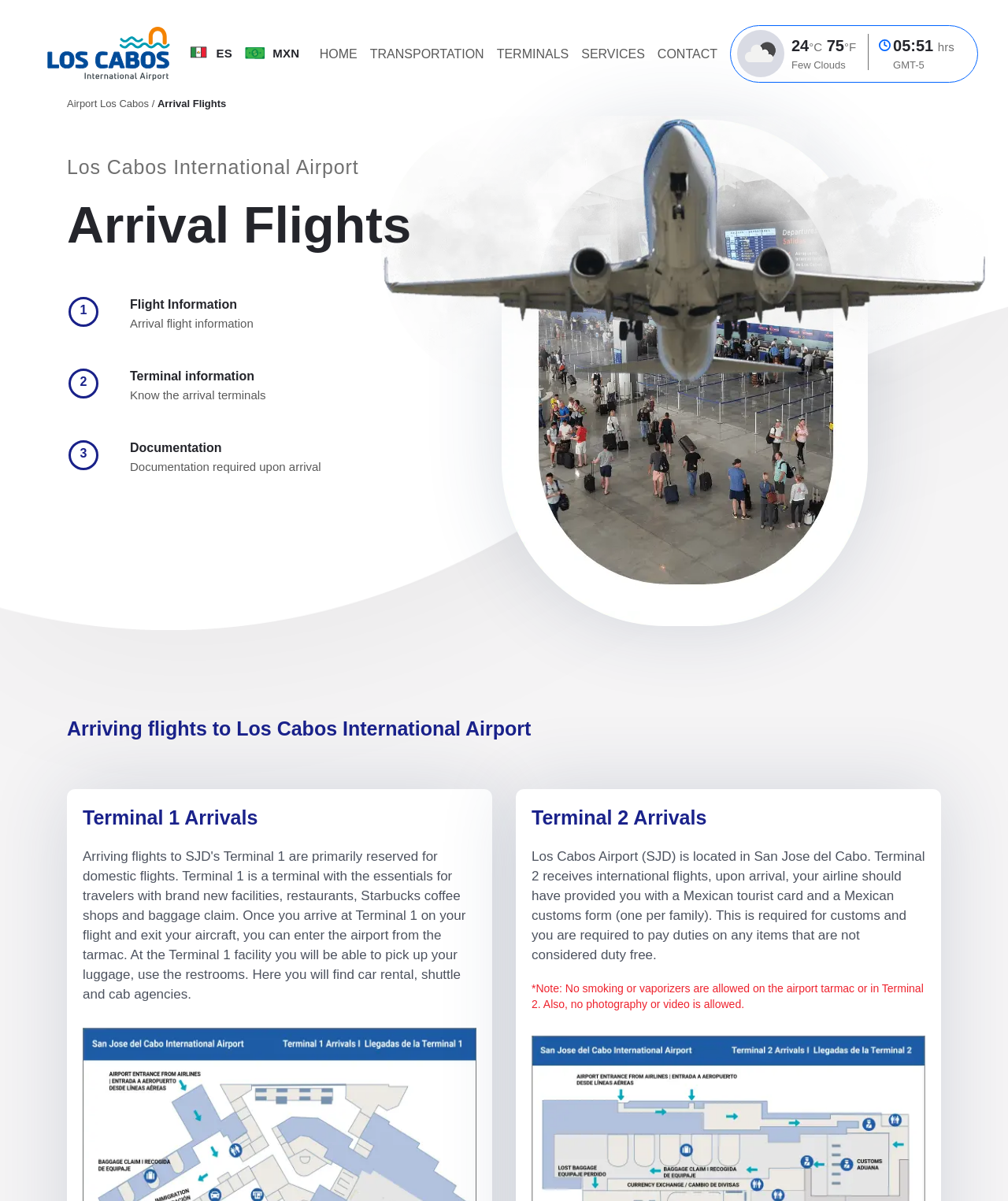Review the image closely and give a comprehensive answer to the question: What is not allowed in Terminal 2?

I found the answer by reading the text '*Note: No smoking or vaporizers are allowed on the airport tarmac or in Terminal 2. Also, no photography or video is allowed.' which lists the things that are not allowed in Terminal 2.